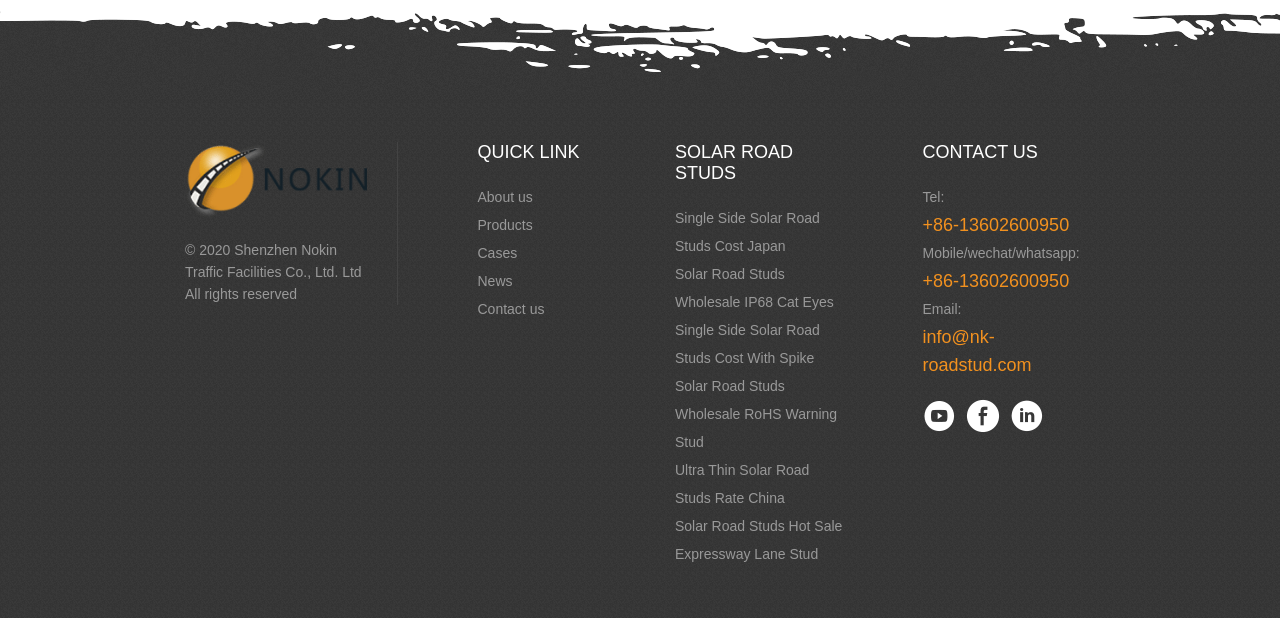Find and indicate the bounding box coordinates of the region you should select to follow the given instruction: "View 'Single Side Solar Road Studs Cost Japan'".

[0.527, 0.33, 0.658, 0.421]